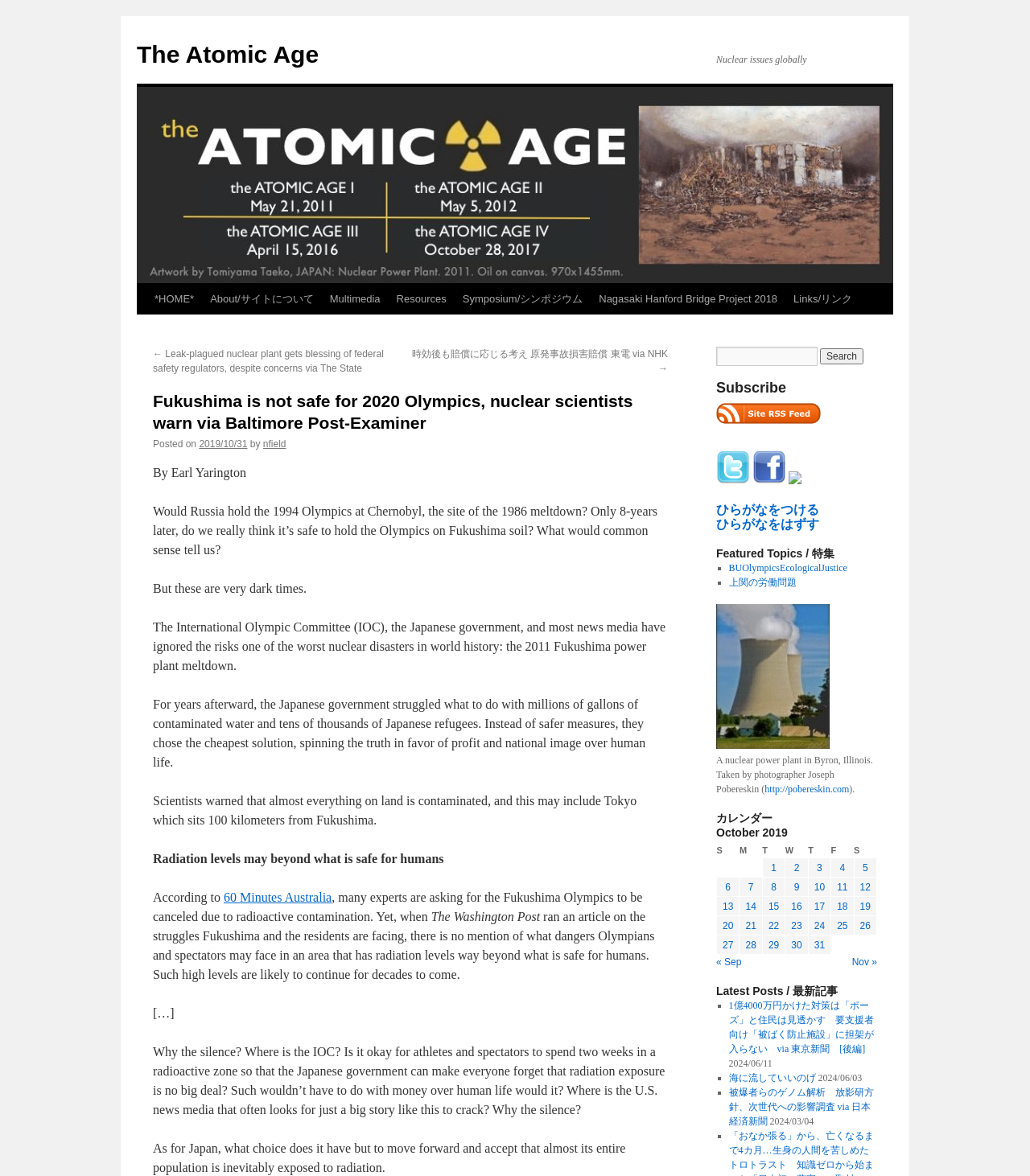Predict the bounding box for the UI component with the following description: "ひらがなをはずす".

[0.695, 0.44, 0.795, 0.451]